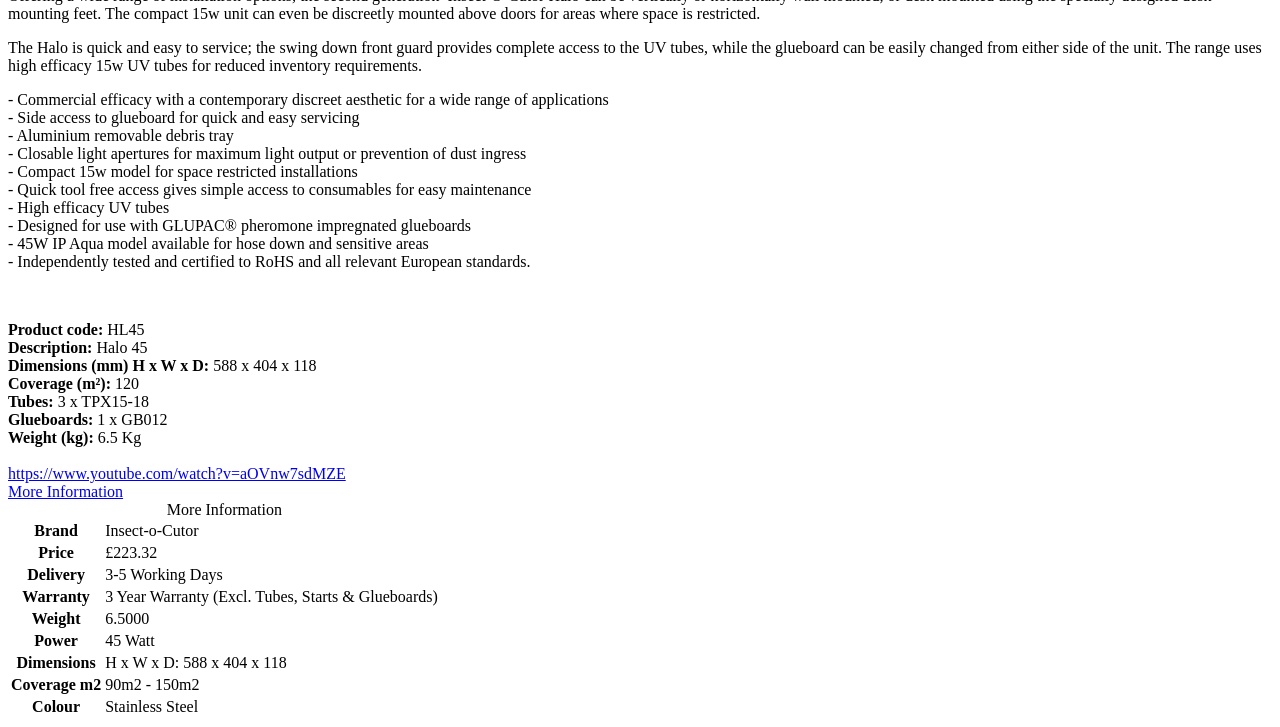Please determine the bounding box coordinates for the element with the description: "puppy diarrhea".

None